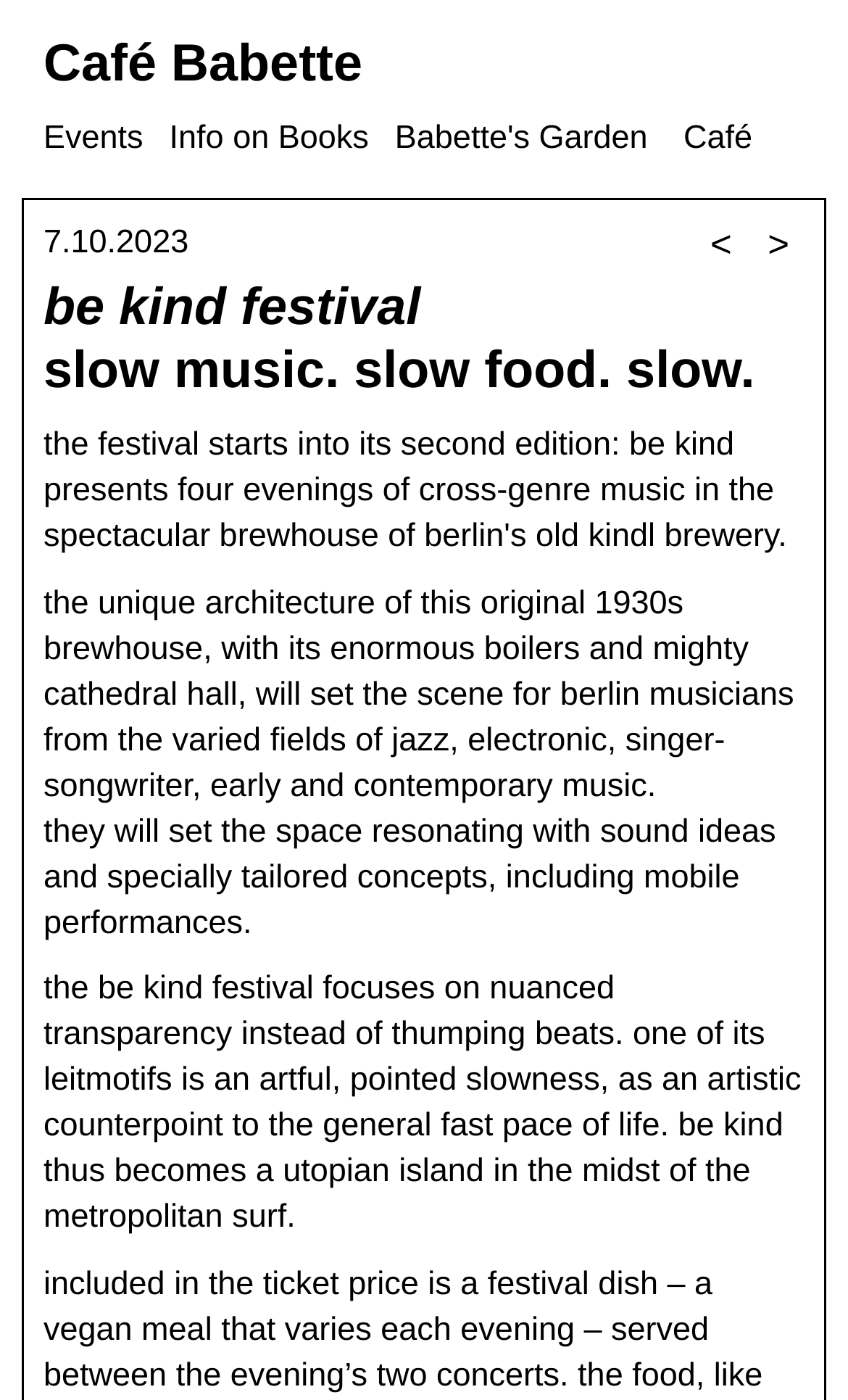What type of music will be played at the festival?
Using the image as a reference, give a one-word or short phrase answer.

jazz, electronic, singer-songwriter, early and contemporary music